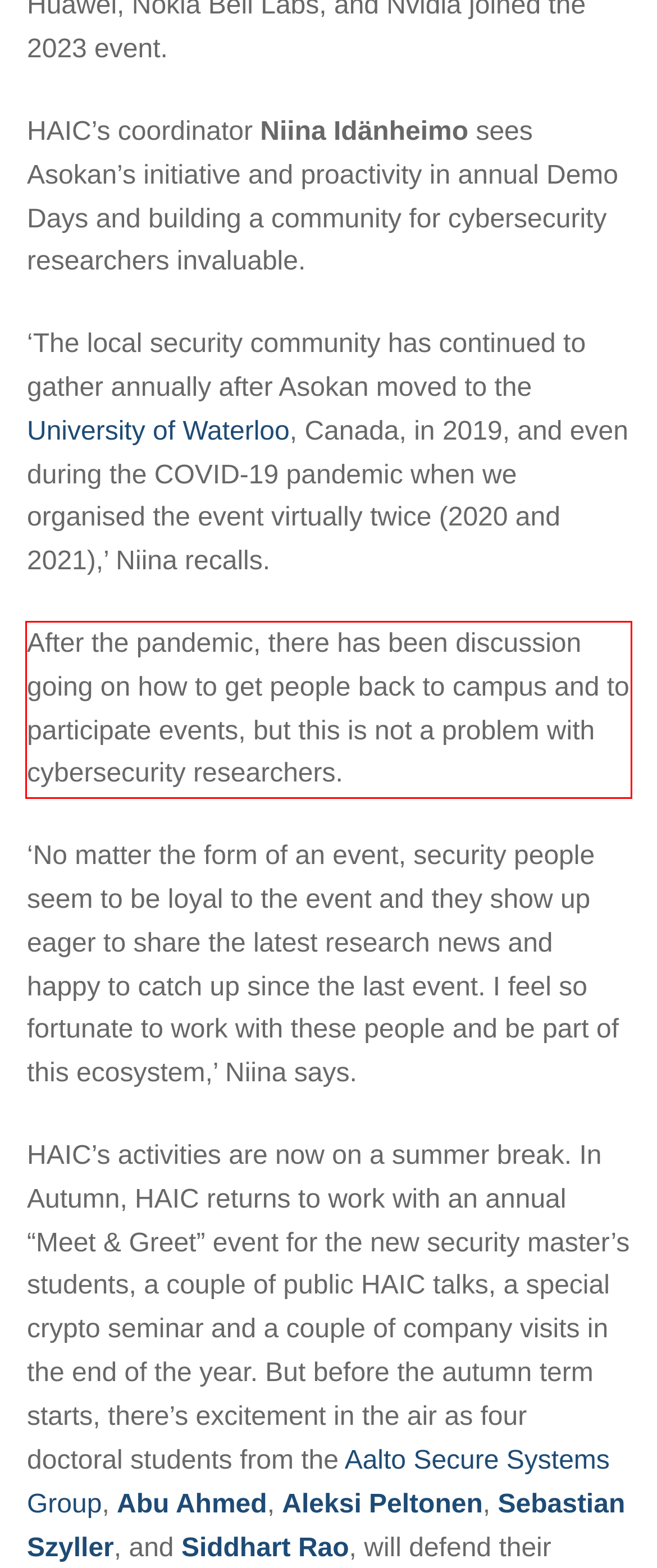Given a webpage screenshot, locate the red bounding box and extract the text content found inside it.

After the pandemic, there has been discussion going on how to get people back to campus and to participate events, but this is not a problem with cybersecurity researchers.